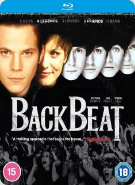Answer briefly with one word or phrase:
What is the minimum age recommended for viewers of this film?

15